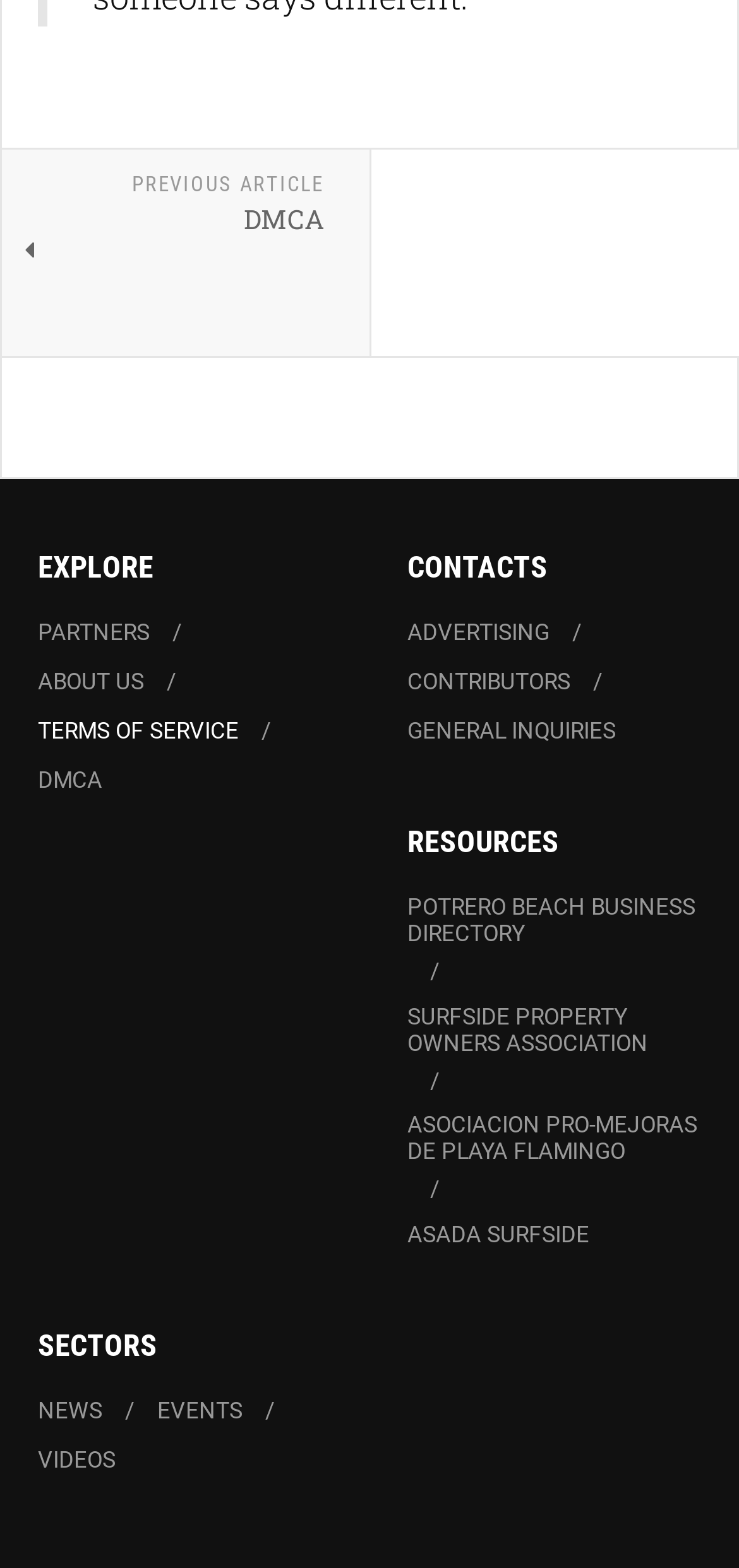Find and specify the bounding box coordinates that correspond to the clickable region for the instruction: "go to previous article".

[0.003, 0.096, 0.499, 0.227]